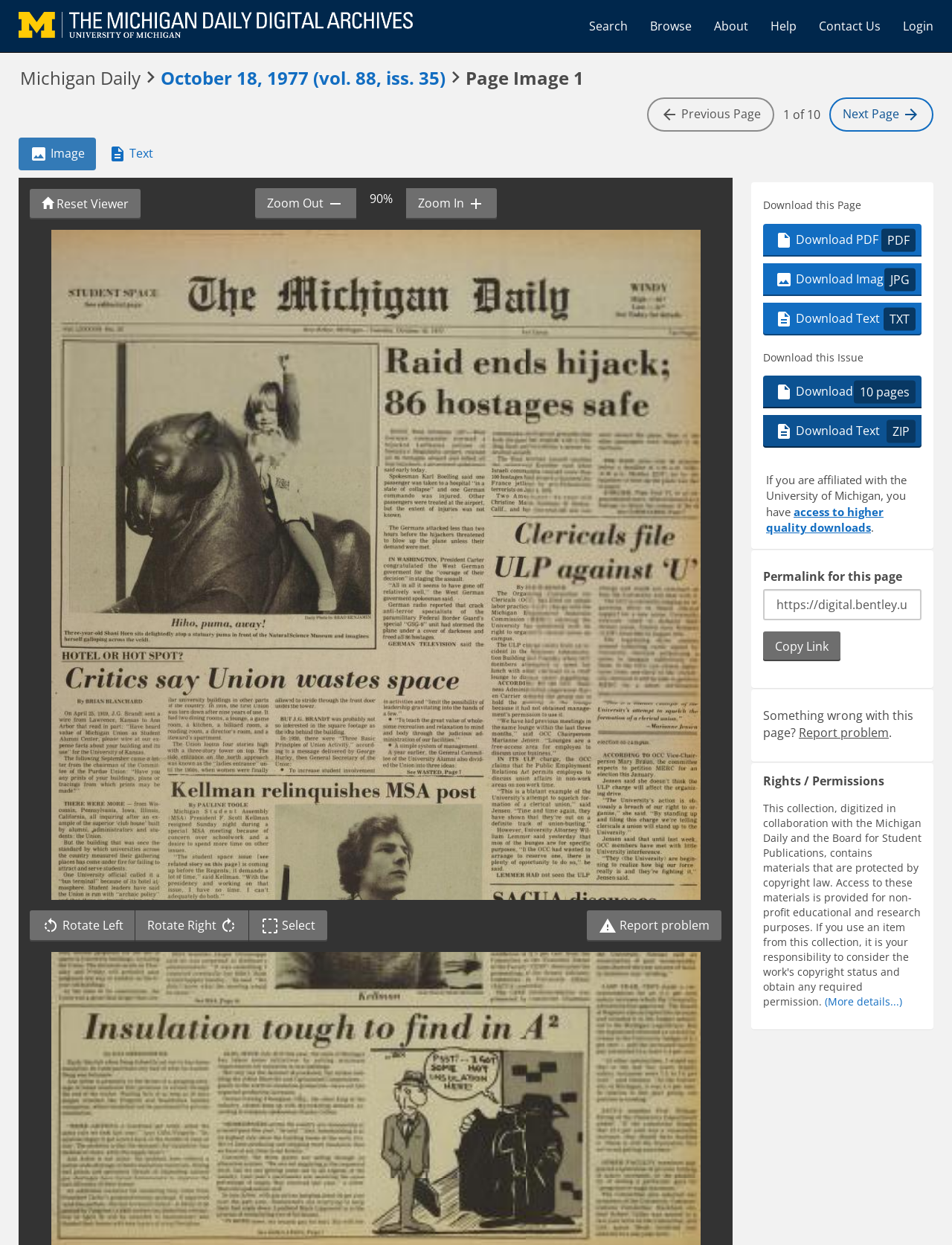Find the bounding box coordinates of the clickable area required to complete the following action: "Zoom in the image".

[0.426, 0.151, 0.521, 0.176]